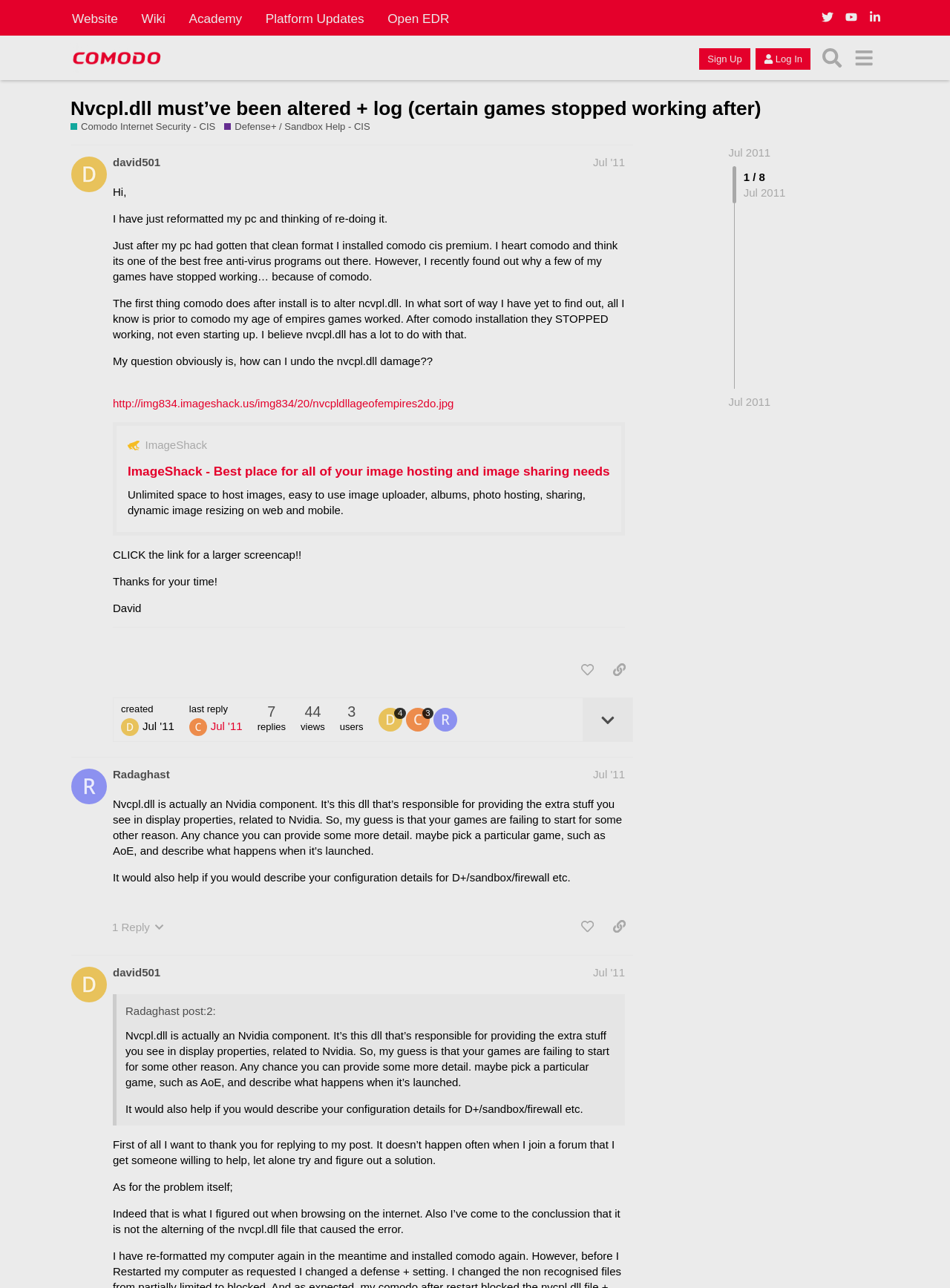Specify the bounding box coordinates of the area to click in order to execute this command: 'Go to the Comodo Forum'. The coordinates should consist of four float numbers ranging from 0 to 1, and should be formatted as [left, top, right, bottom].

[0.074, 0.033, 0.172, 0.056]